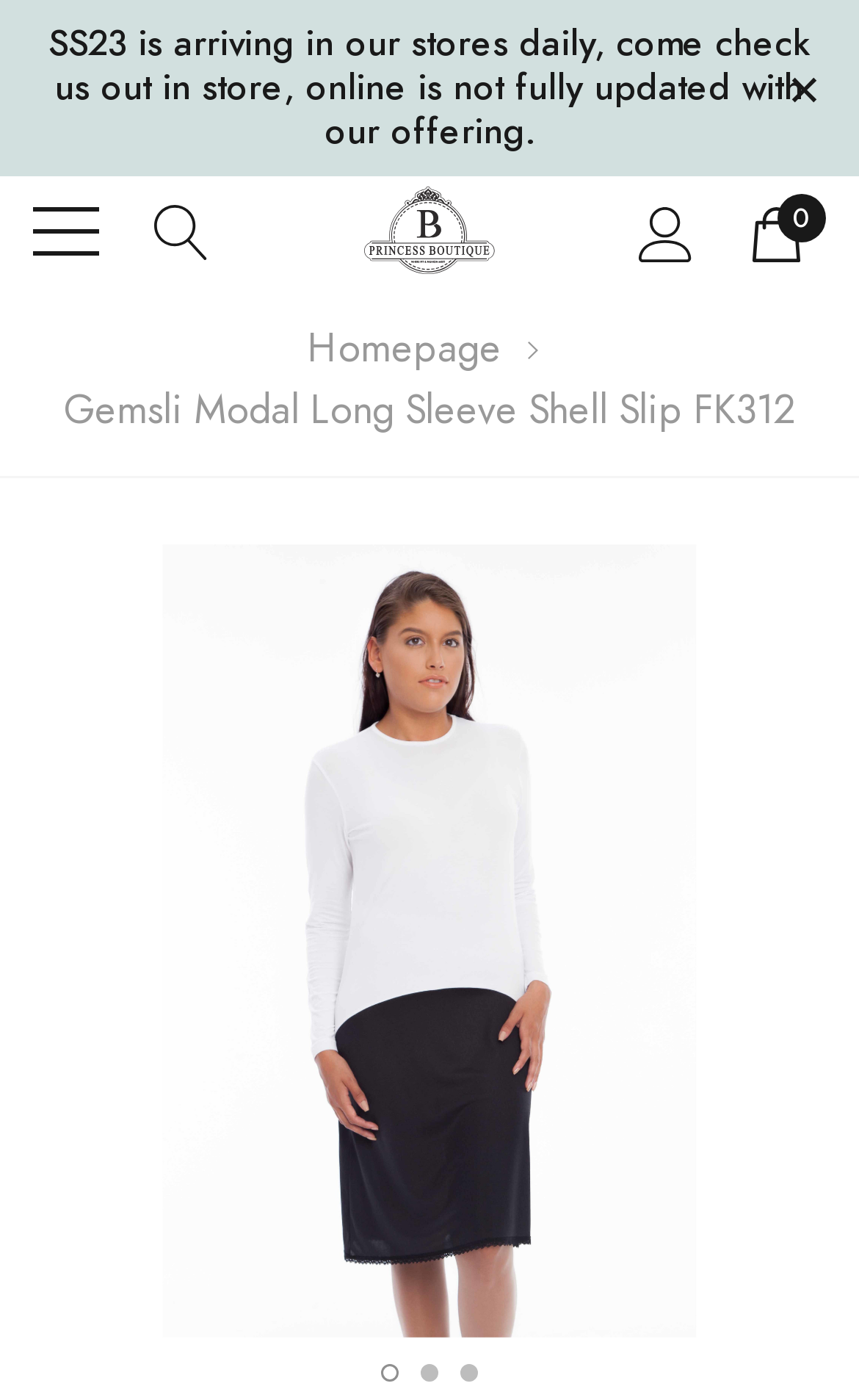Please give a one-word or short phrase response to the following question: 
What is the logo?

Princess Lingerie Boutique